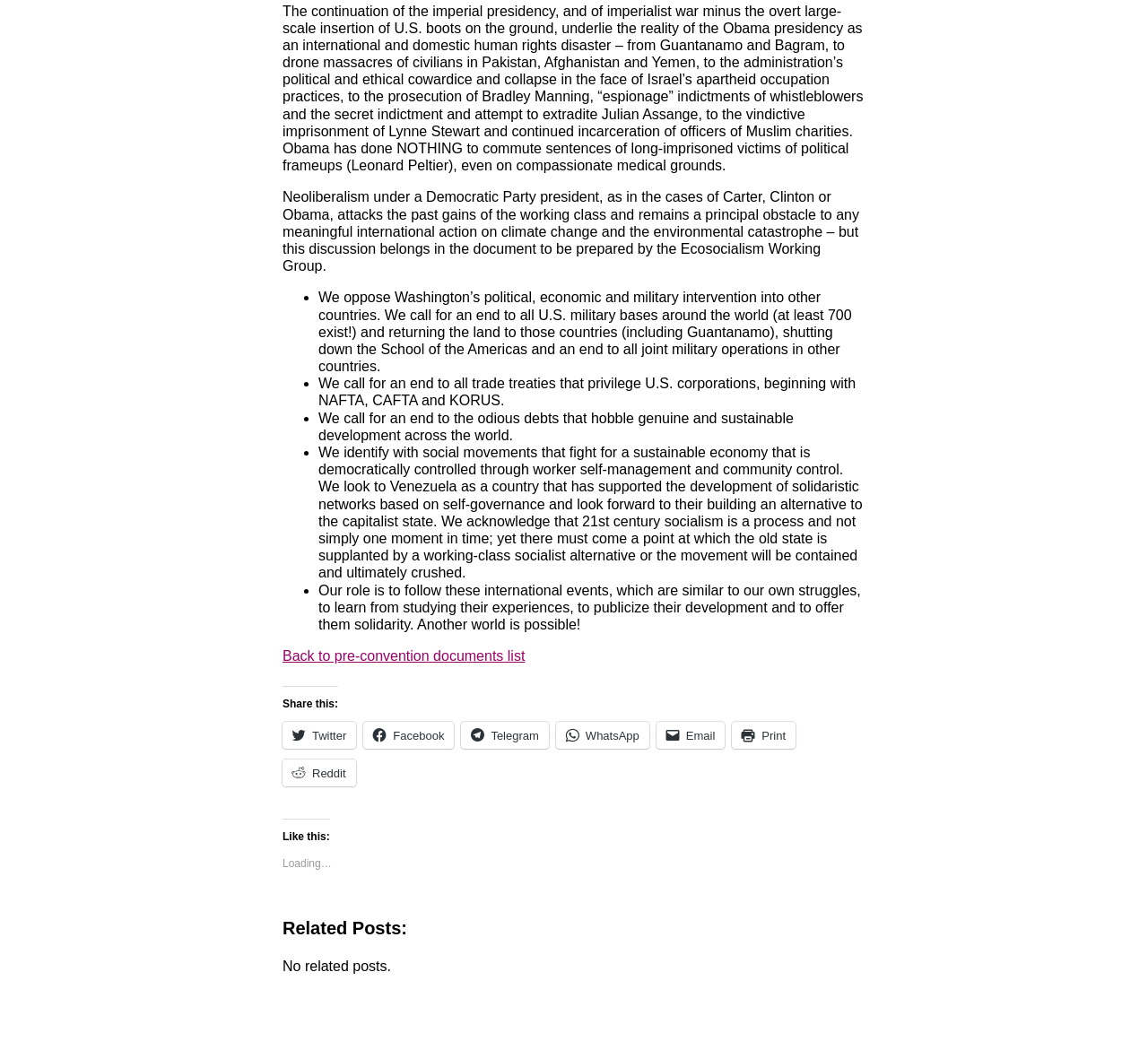Use a single word or phrase to answer the question: 
What is the purpose of the 'Share this:' section?

To share the content on social media